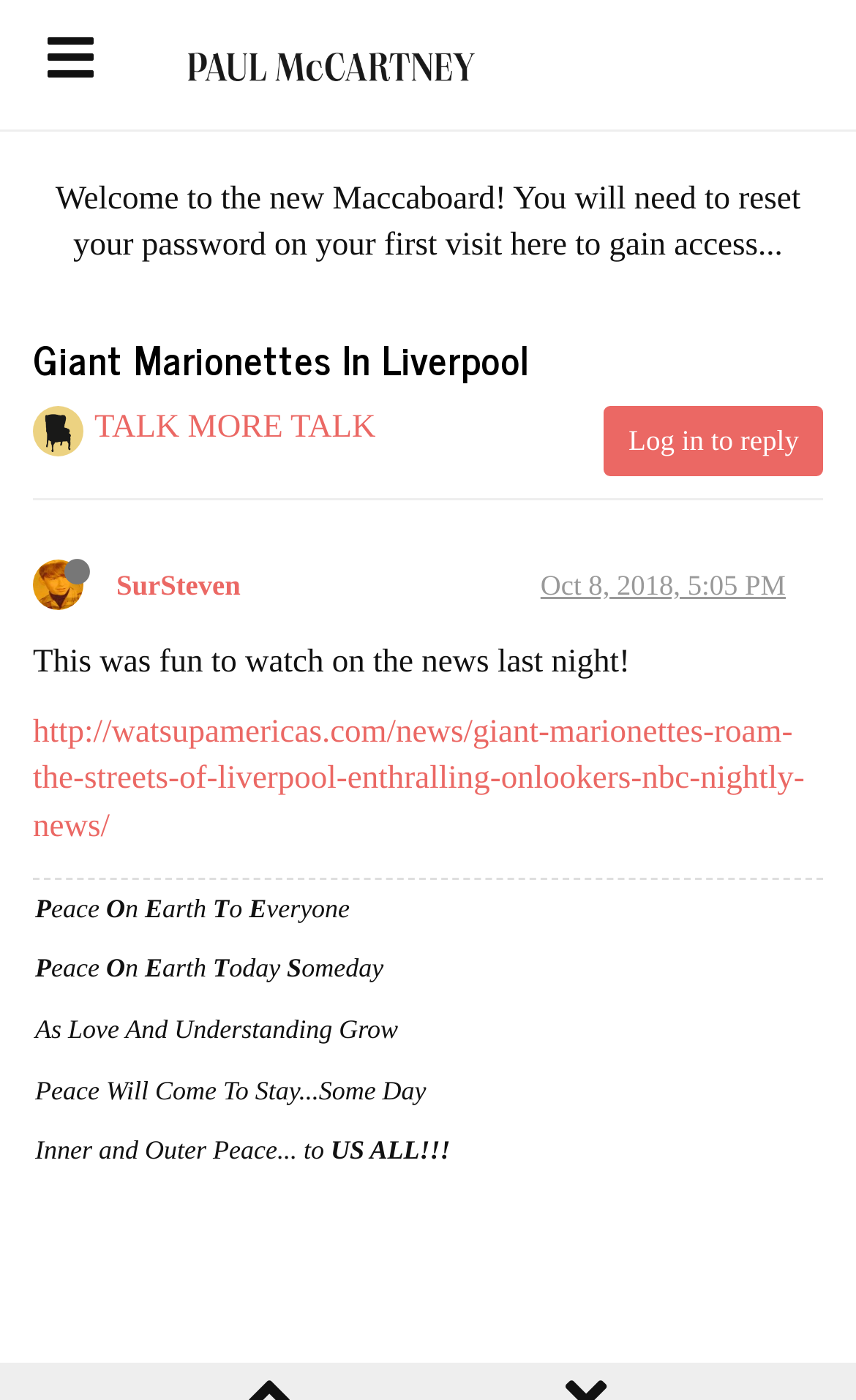Please find and generate the text of the main header of the webpage.

Giant Marionettes In Liverpool